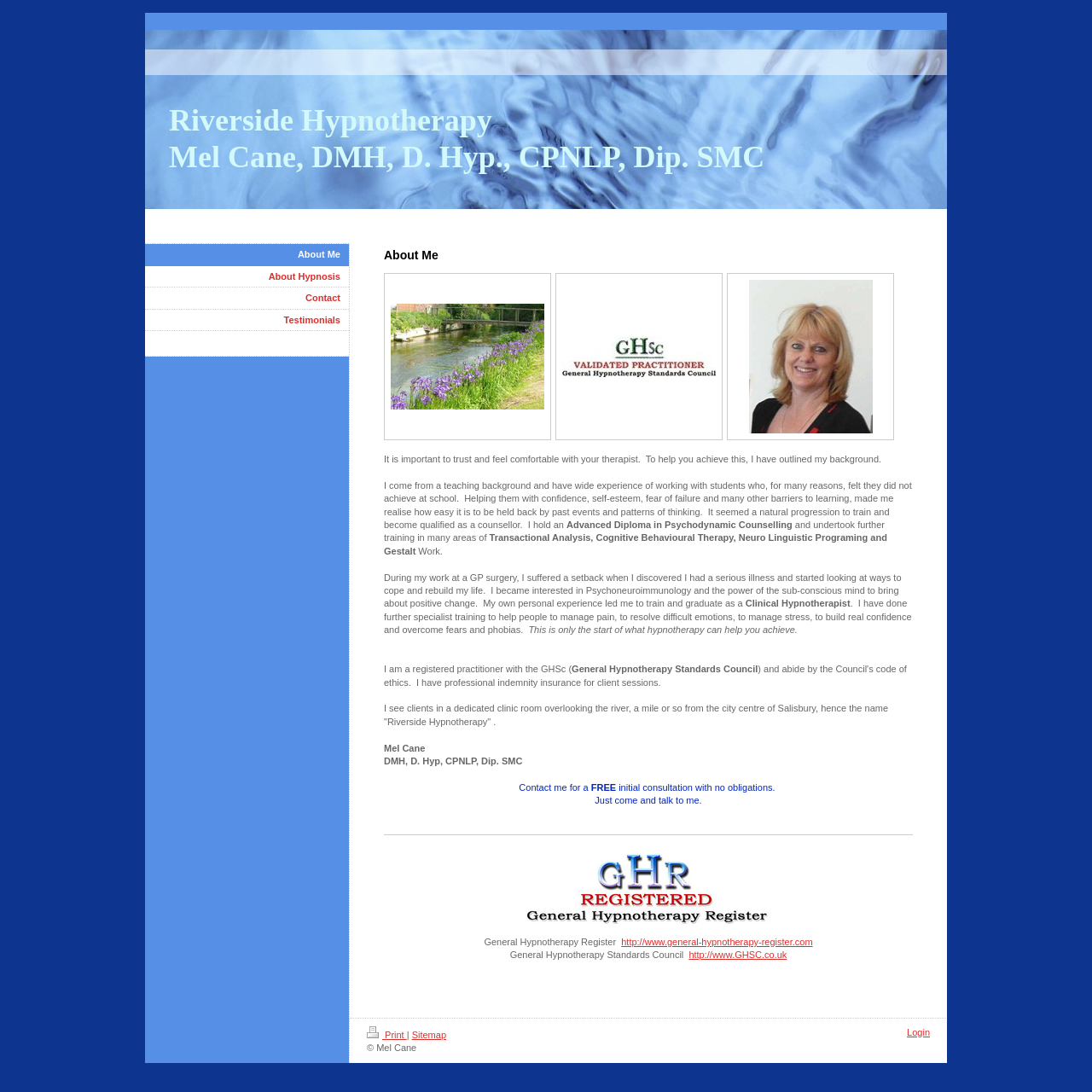Construct a thorough caption encompassing all aspects of the webpage.

The webpage is about Riverside Hypnotherapy and Hypnosis, a therapy service provided by Mel Cane in Salisbury, Wiltshire. At the top of the page, there is a logo with the service name and a brief description of the therapist. Below the logo, there is a heading "About Me" followed by a paragraph of text that describes Mel Cane's background, including his teaching experience and qualifications in counseling and hypnotherapy.

To the right of the "About Me" heading, there are three links to other pages on the website. Below the introductory text, there are several paragraphs that describe Mel Cane's experience, qualifications, and approach to hypnotherapy. These paragraphs are interspersed with links to other pages on the website, including a link to a page about the General Hypnotherapy Register and the General Hypnotherapy Standards Council.

In the middle of the page, there is a call to action, encouraging visitors to contact Mel Cane for a free initial consultation. Below this, there are more links to other pages on the website, including a sitemap and a login page. At the very bottom of the page, there is a copyright notice and a link to print the page.

On the top left of the page, there are four links to other pages on the website, including "About Me", "About Hypnosis", "Contact", and "Testimonials".